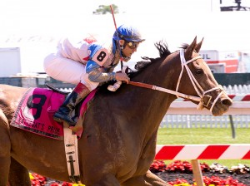What is the name of the jockey riding the horse?
Please provide a comprehensive answer based on the details in the screenshot.

According to the caption, the jockey riding the horse Bayonne is Erik Ramirez, who is instrumental in the horse's impressive comeback in the race.